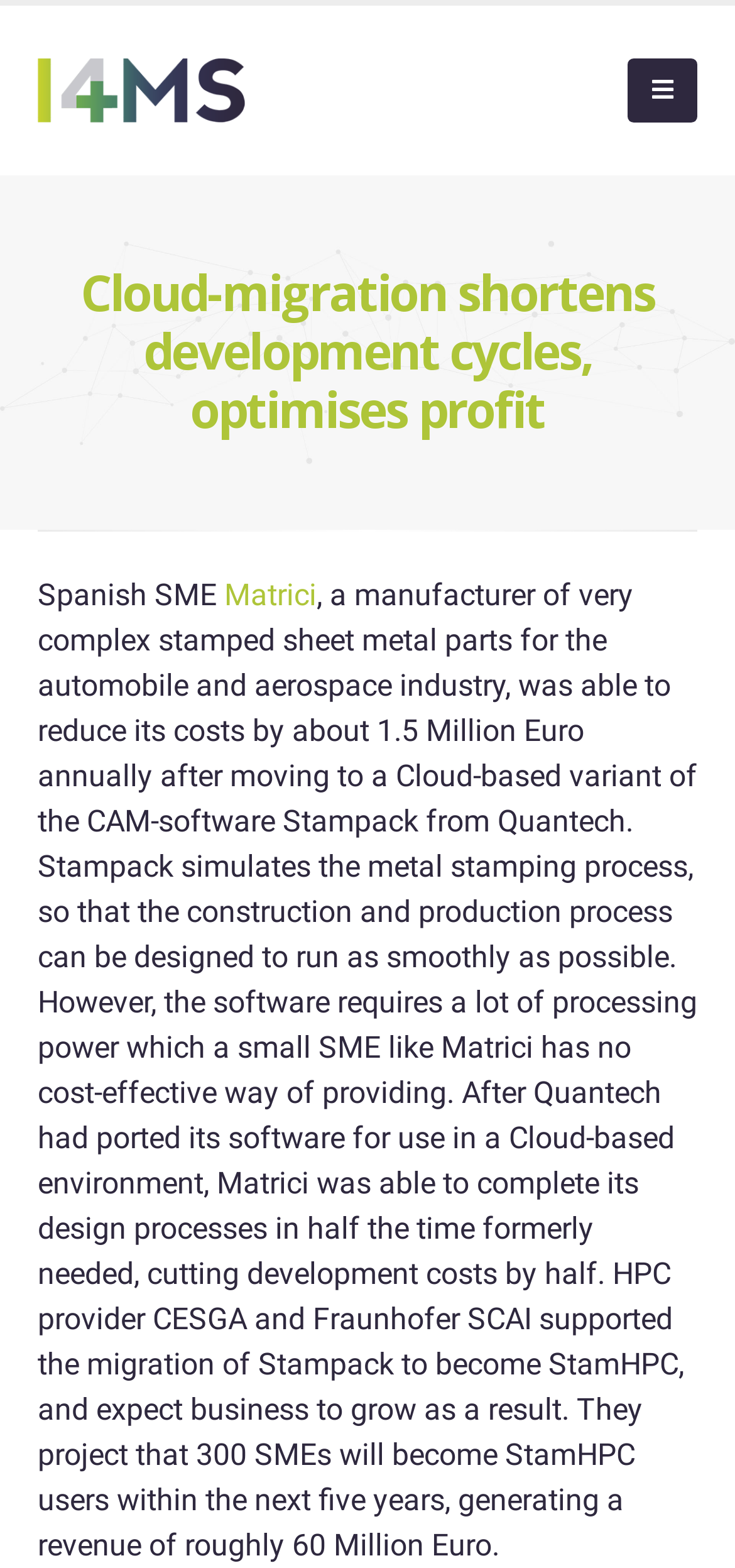Locate the UI element described as follows: "title="I4MS -"". Return the bounding box coordinates as four float numbers between 0 and 1 in the order [left, top, right, bottom].

[0.051, 0.037, 0.333, 0.078]